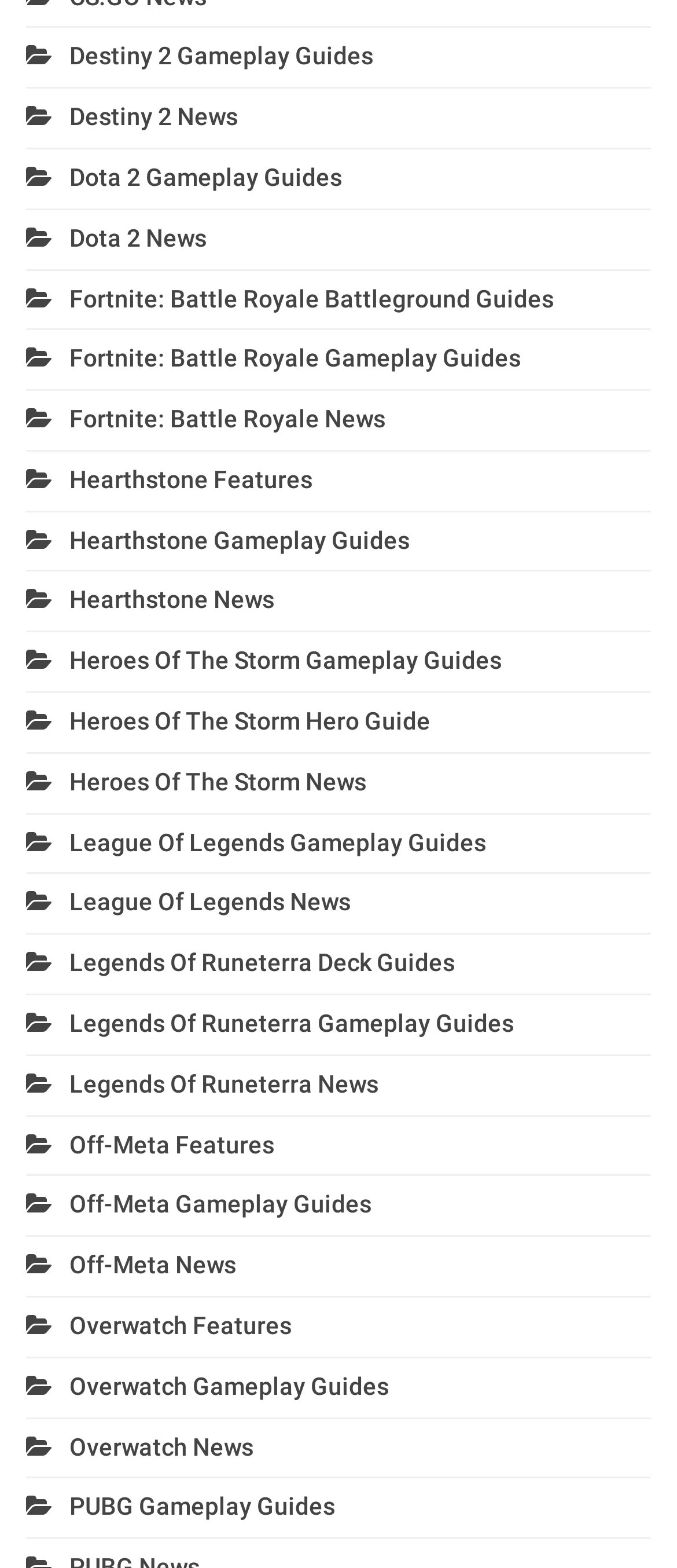Can you specify the bounding box coordinates of the area that needs to be clicked to fulfill the following instruction: "Browse Overwatch News"?

[0.038, 0.914, 0.374, 0.931]